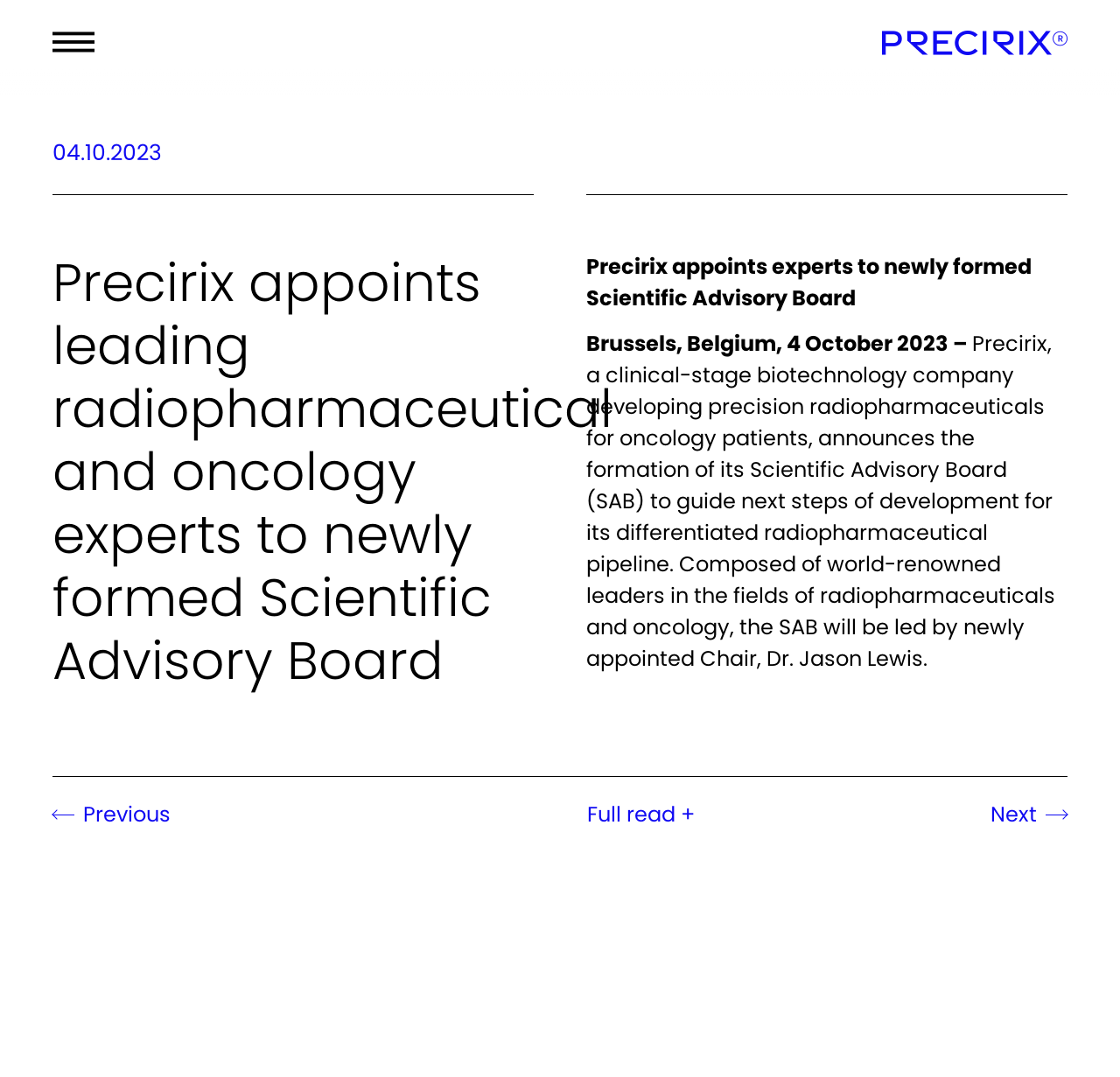What is the field of expertise of the members of the Scientific Advisory Board?
Use the image to answer the question with a single word or phrase.

Radiopharmaceuticals and oncology